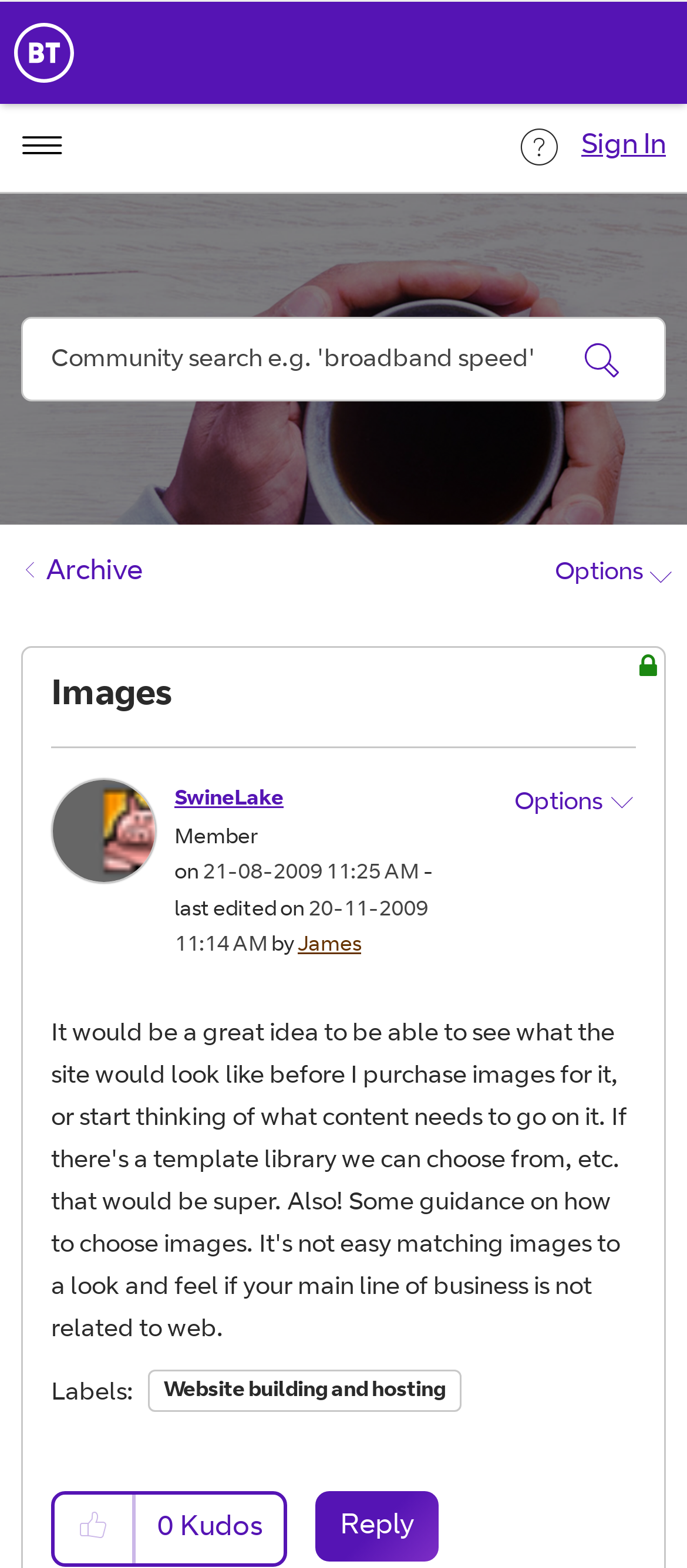Please identify the bounding box coordinates for the region that you need to click to follow this instruction: "Sign in".

[0.846, 0.079, 0.969, 0.11]